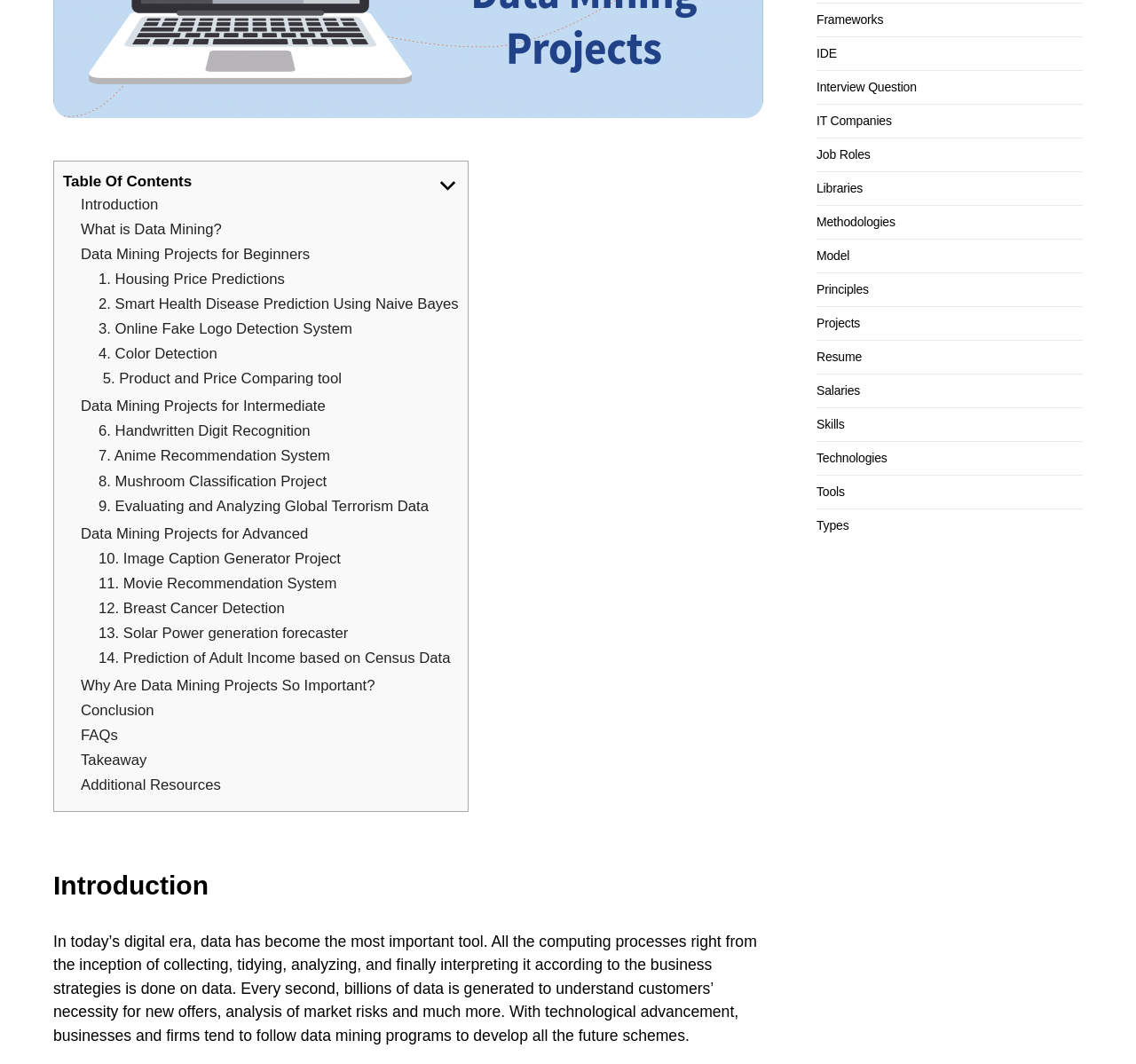Provide the bounding box coordinates of the HTML element described by the text: "13. Solar Power generation forecaster". The coordinates should be in the format [left, top, right, bottom] with values between 0 and 1.

[0.087, 0.587, 0.307, 0.603]